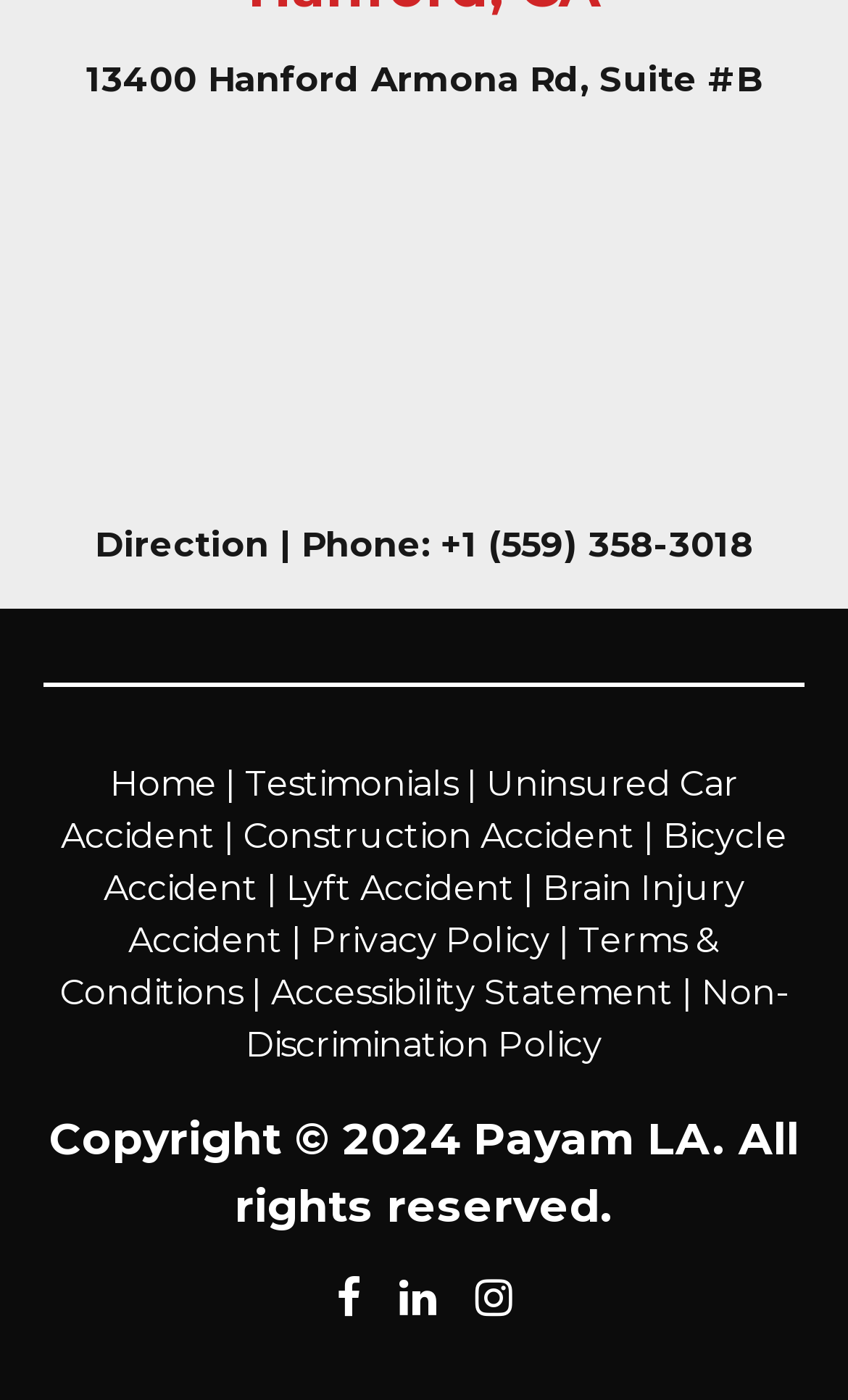What is the phone number of the law office?
Please give a detailed and elaborate answer to the question based on the image.

The phone number of the law office can be found next to the address, as a static text element with the coordinates [0.317, 0.374, 0.888, 0.404].